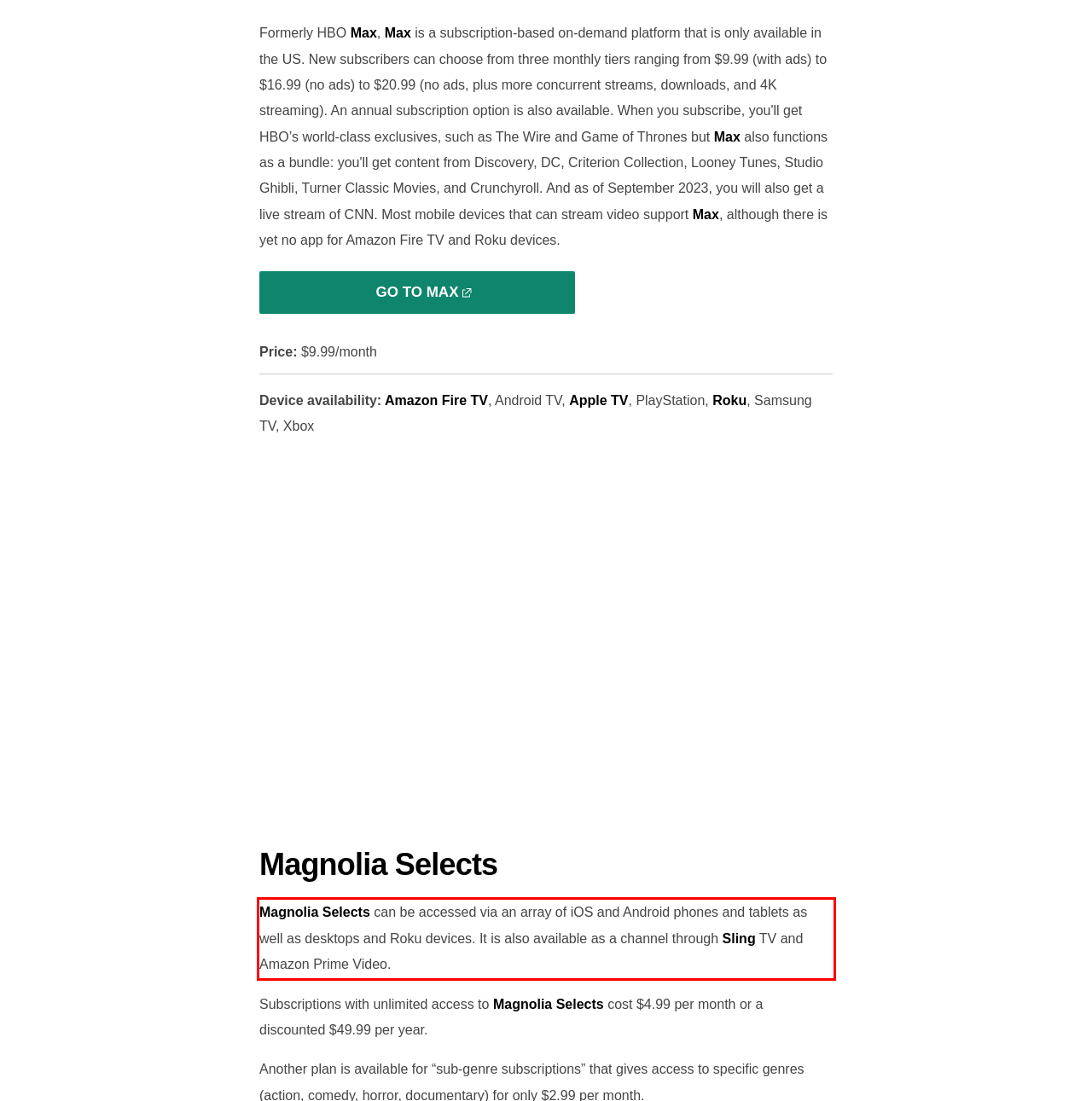Please perform OCR on the text within the red rectangle in the webpage screenshot and return the text content.

Magnolia Selects can be accessed via an array of iOS and Android phones and tablets as well as desktops and Roku devices. It is also available as a channel through Sling TV and Amazon Prime Video.